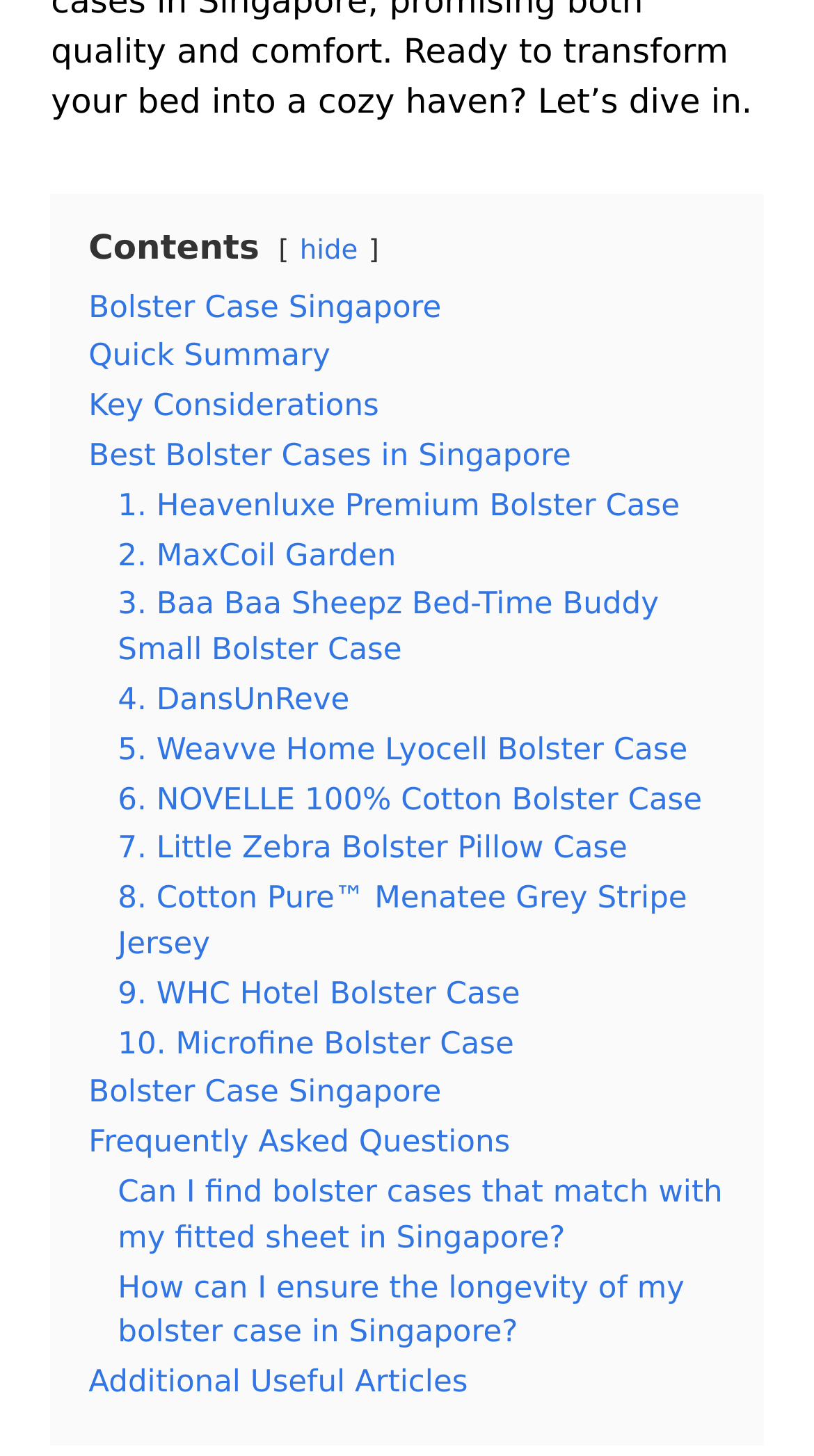Respond to the question below with a single word or phrase: What type of articles are listed under 'Additional Useful Articles'?

Related to bolster cases